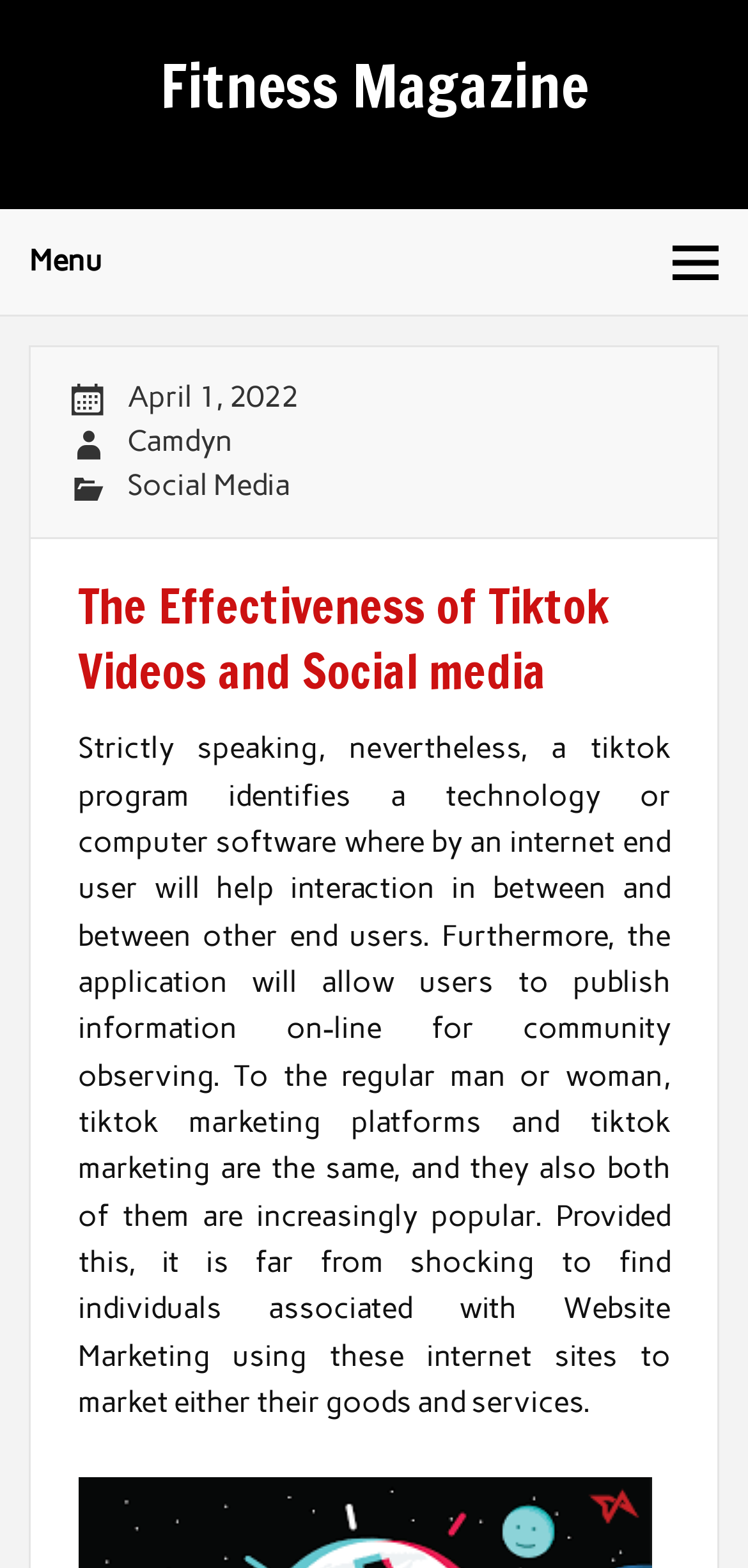Carefully examine the image and provide an in-depth answer to the question: Who is the author of the article?

The author of the article can be found in the menu section, where it says 'Camdyn' in a link element.